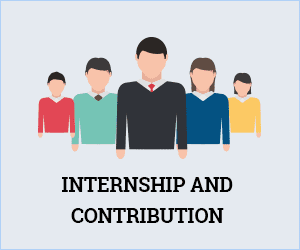Craft a descriptive caption that covers all aspects of the image.

The image features a stylized graphic of diverse individuals standing in a row, symbolizing teamwork and collaboration. At the forefront is a central figure dressed in a formal outfit, flanked by four other figures wearing casual attire in various colors, including red, green, blue, and yellow. The background is a muted light blue, enhancing the overall composition. Below this depiction, the bold text reads "INTERNSHIP AND CONTRIBUTION," suggesting a theme focused on engagement, learning opportunities, and the significance of collective contributions within an organization or community. This graphical representation embodies inclusivity and the value of diverse perspectives in collaborative environments.